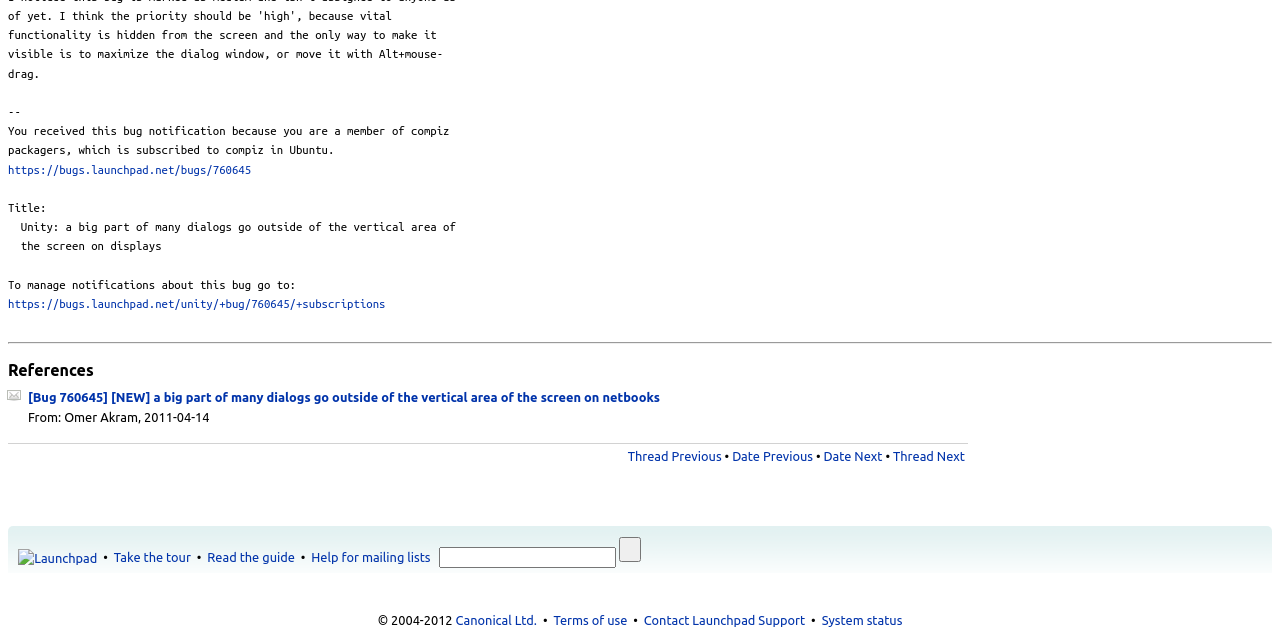Using the description: "Pink Himalayan Salt", identify the bounding box of the corresponding UI element in the screenshot.

None